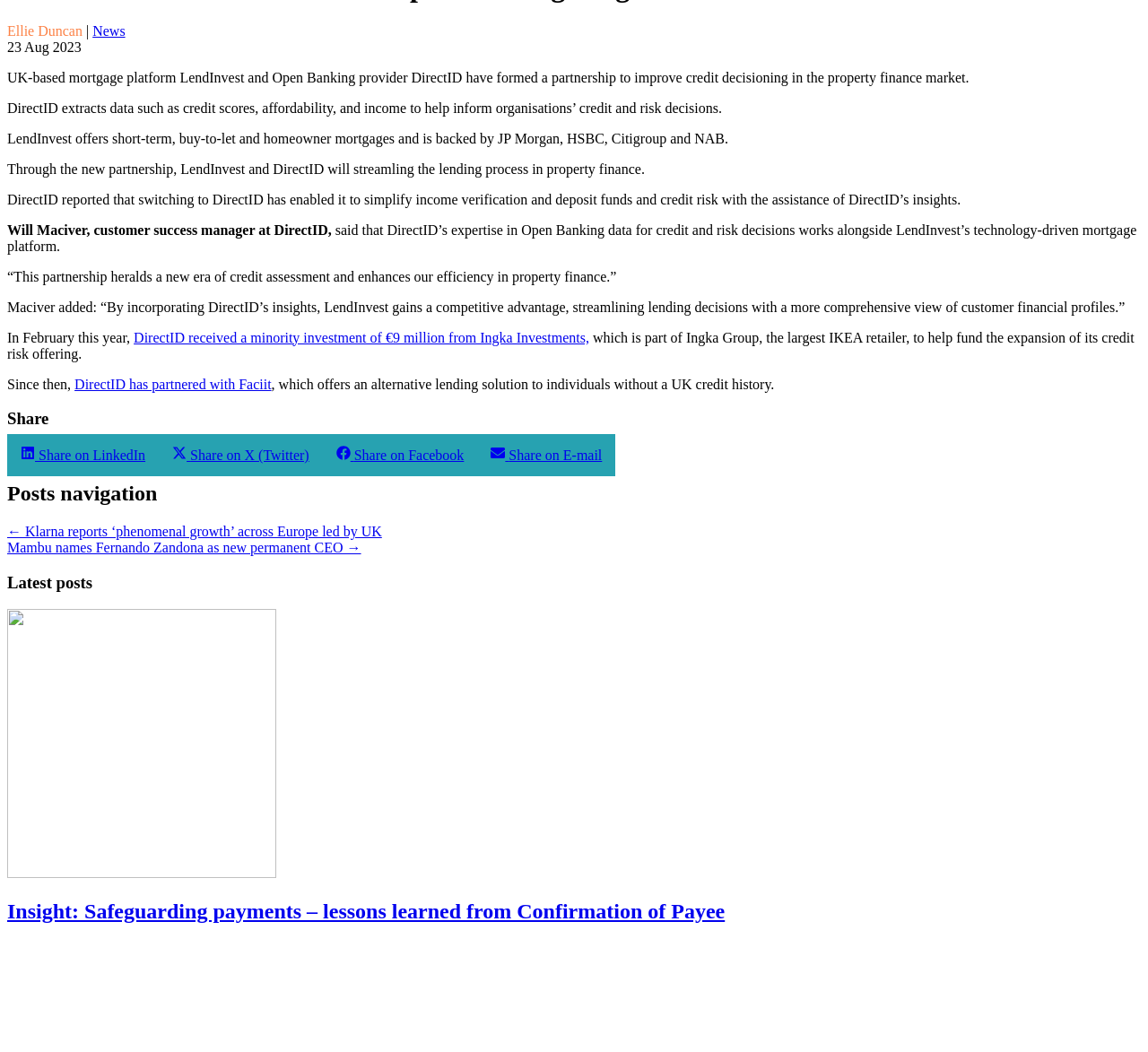Determine the bounding box coordinates of the target area to click to execute the following instruction: "Read 'Insight: Safeguarding payments – lessons learned from Confirmation of Payee'."

[0.006, 0.855, 0.631, 0.877]